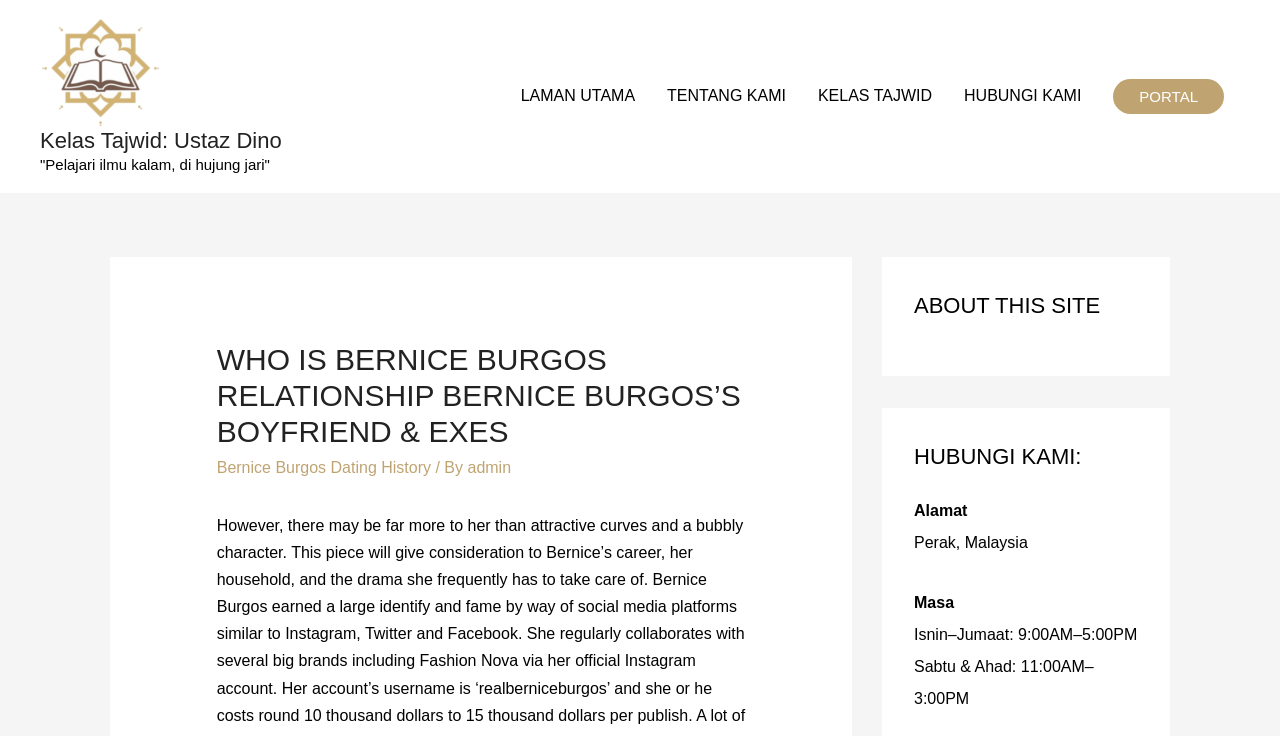Please locate the bounding box coordinates of the element that needs to be clicked to achieve the following instruction: "View the portal". The coordinates should be four float numbers between 0 and 1, i.e., [left, top, right, bottom].

[0.87, 0.107, 0.956, 0.155]